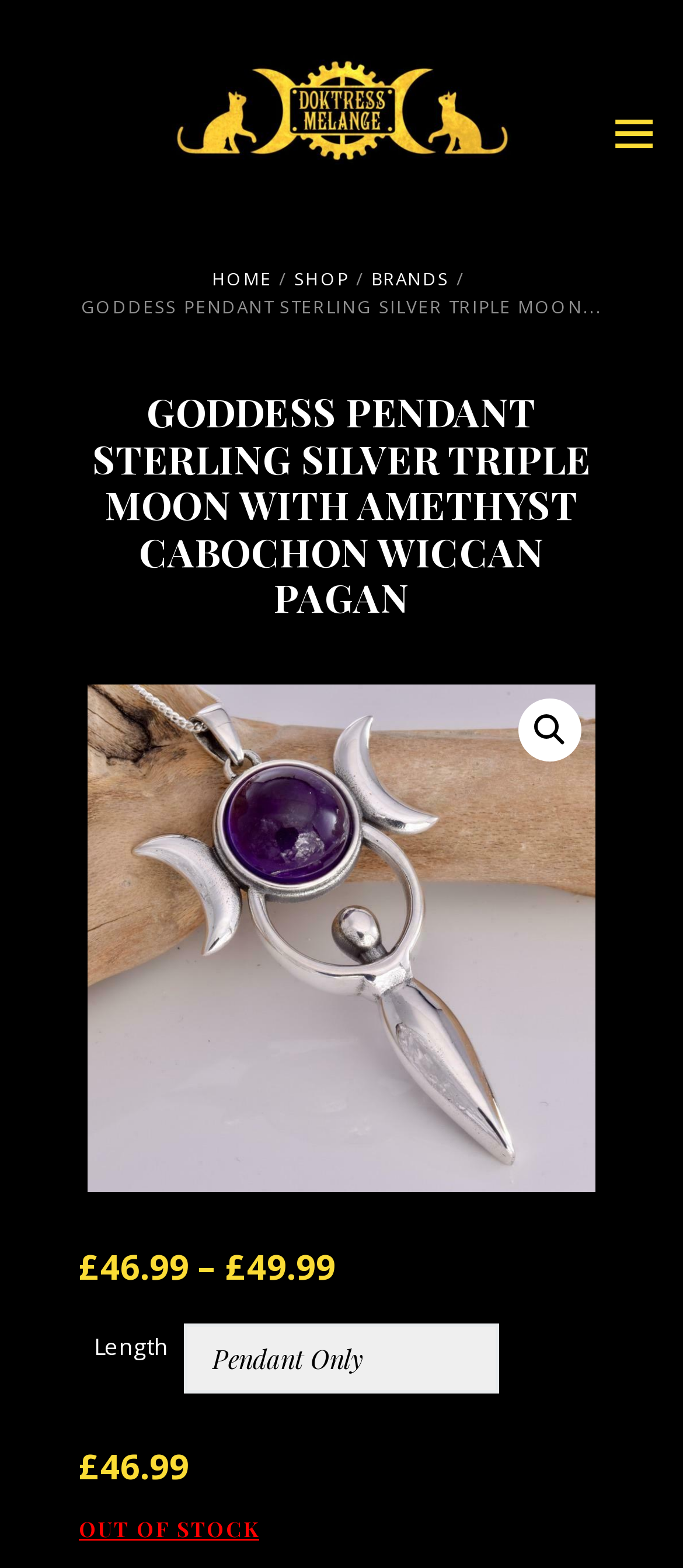Find the main header of the webpage and produce its text content.

GODDESS PENDANT STERLING SILVER TRIPLE MOON WITH AMETHYST CABOCHON WICCAN PAGAN